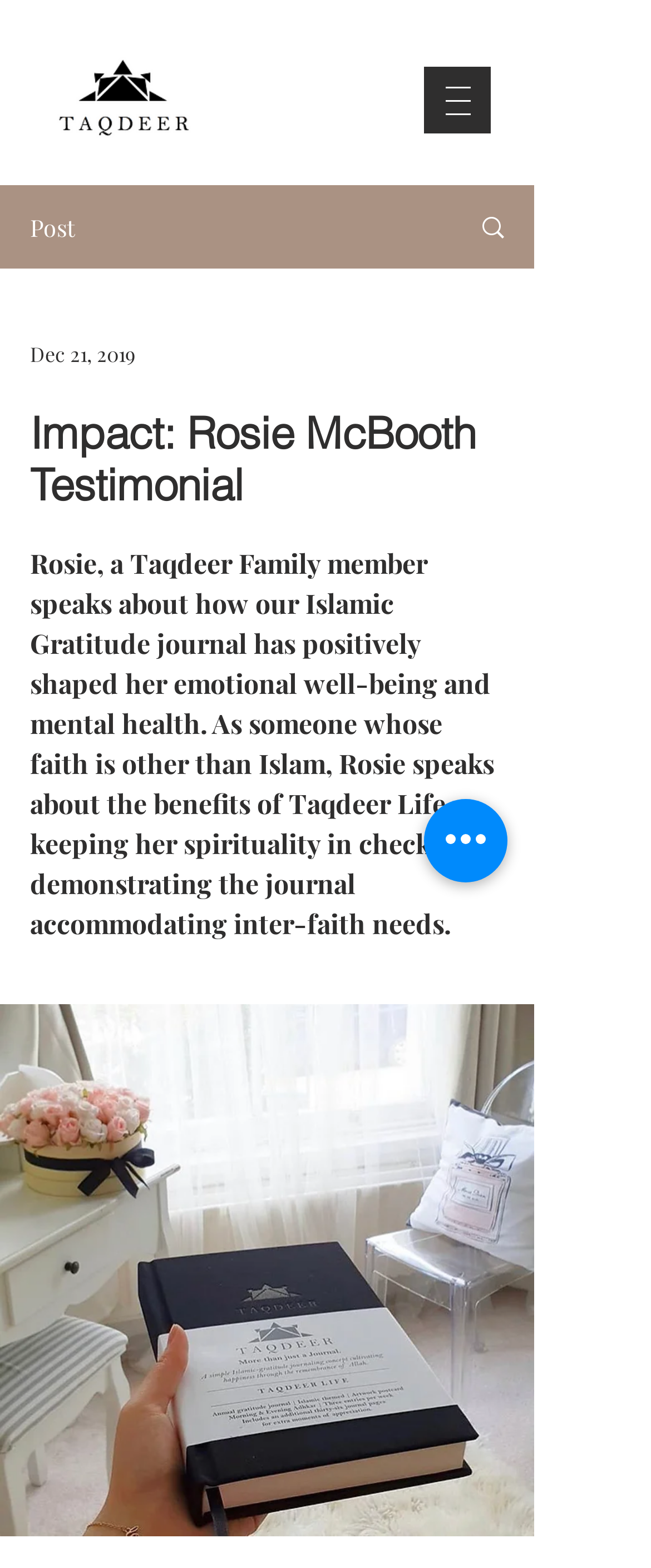Illustrate the webpage's structure and main components comprehensively.

The webpage features a testimonial from Rosie McBooth, a member of the Taqdeer Family, who shares her positive experience with the Islamic Gratitude journal and its impact on her emotional well-being and mental health. 

At the top left of the page, there is a link. To the right of this link, there is a navigation menu labeled "Site" with a button that has a popup menu. This button is accompanied by a small image. 

Below the navigation menu, there is a static text element labeled "Post" on the left side of the page. On the right side, there is another link with an image next to it. This image is slightly larger than the one accompanying the navigation menu button. 

Below the link and image, there is a generic element displaying the date "Dec 21, 2019". 

The main content of the page is a heading that reads "Impact: Rosie McBooth Testimonial", which spans most of the page width. Below this heading, there is a block of text that summarizes Rosie's testimonial, describing how the journal has helped her maintain her spirituality despite being from a different faith background. 

At the bottom right of the page, there is a button labeled "Quick actions".